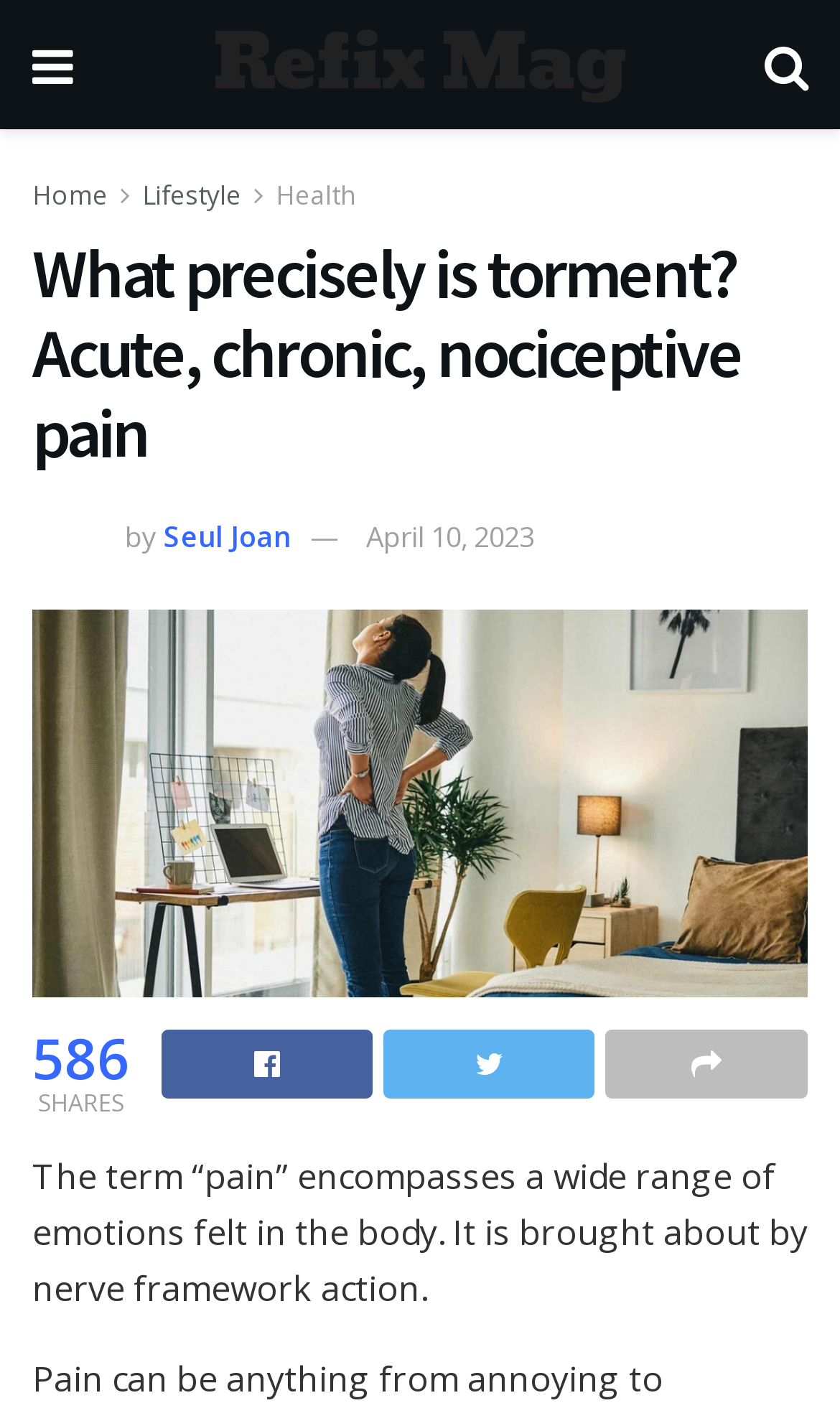How many types of pain are mentioned in the article?
Using the information from the image, give a concise answer in one word or a short phrase.

at least 4